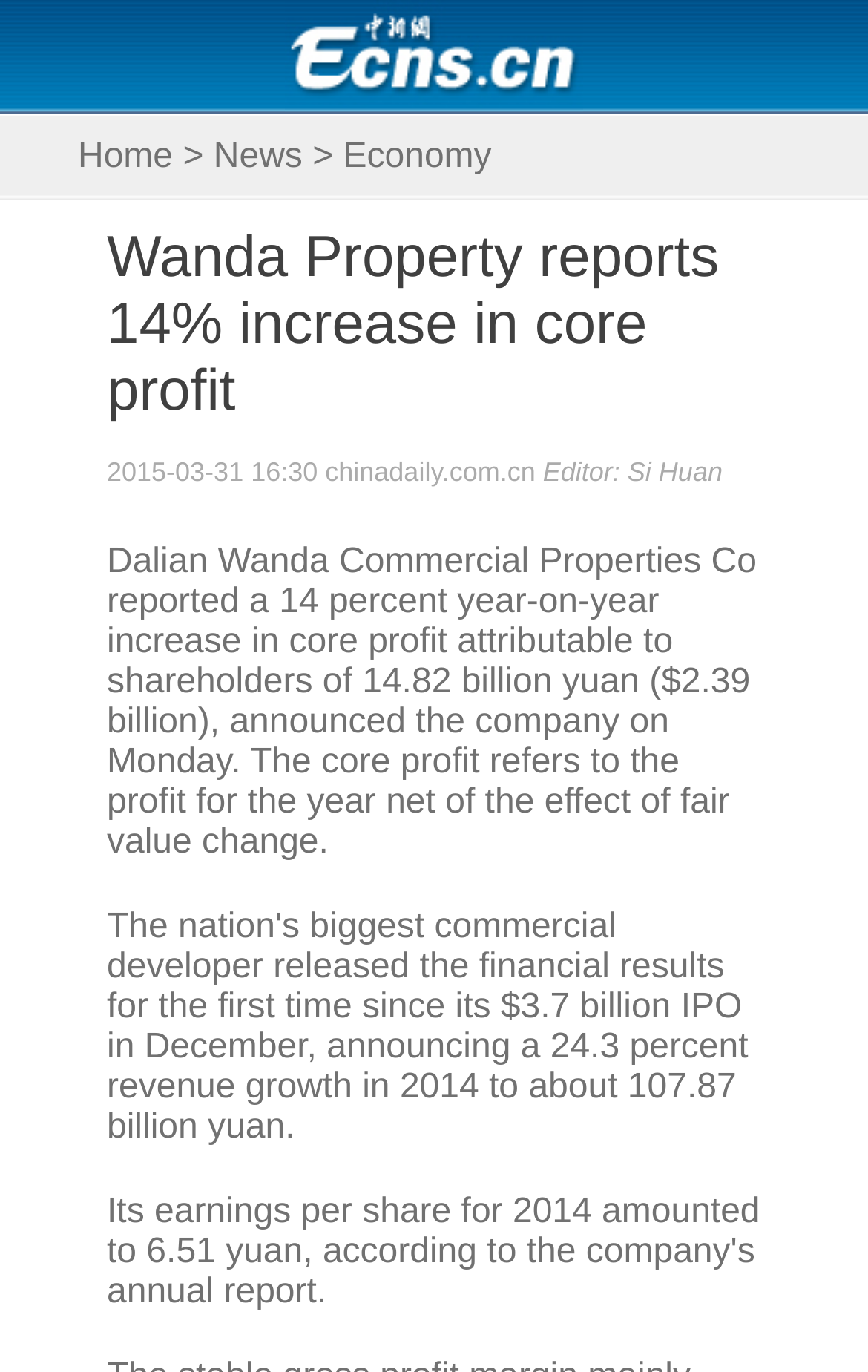Can you identify and provide the main heading of the webpage?

Wanda Property reports 14% increase in core profit